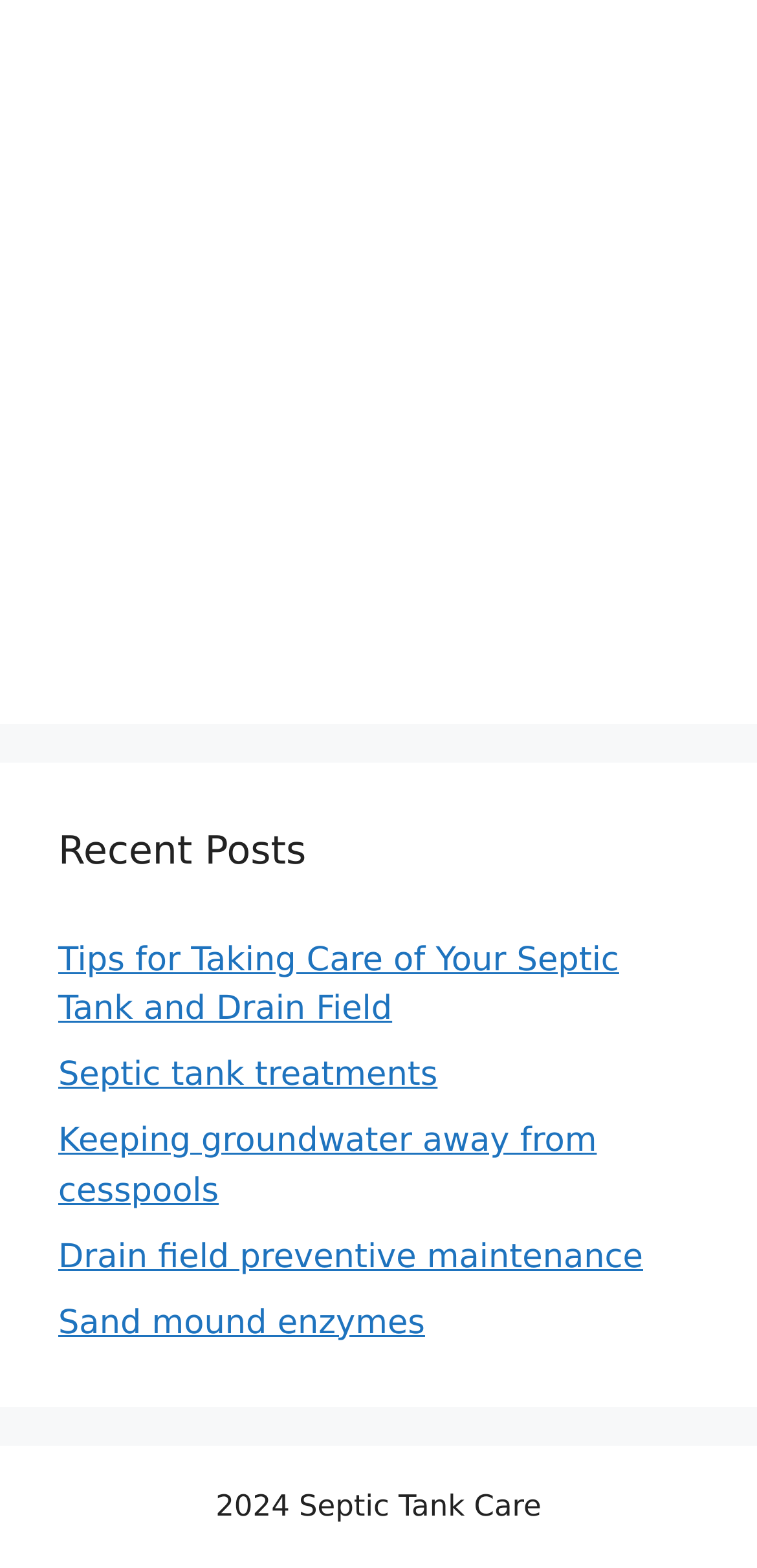Using the description "Keeping groundwater away from cesspools", predict the bounding box of the relevant HTML element.

[0.077, 0.716, 0.788, 0.772]